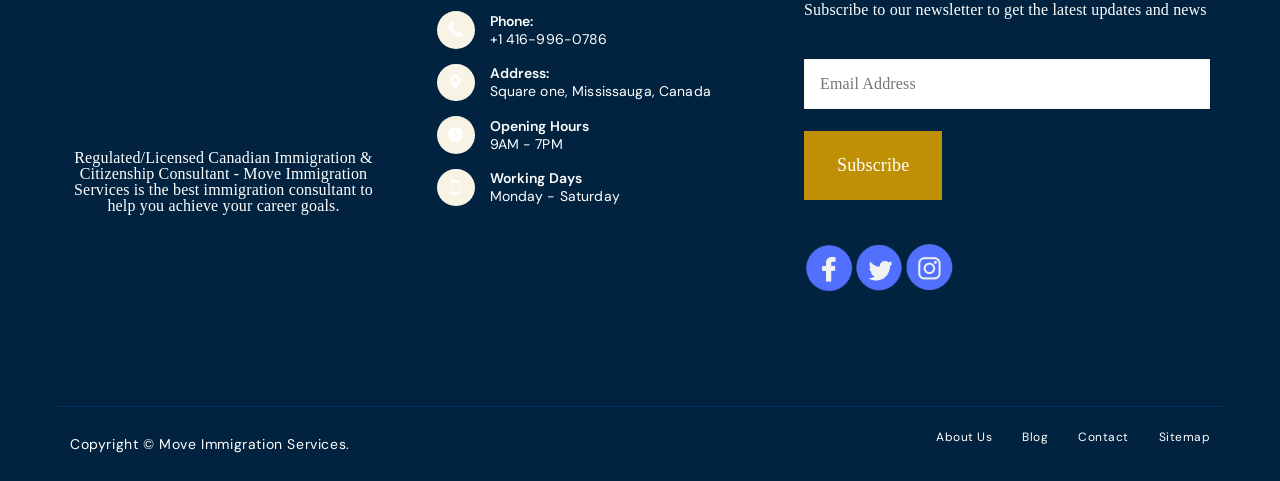Extract the bounding box for the UI element that matches this description: "About Us".

[0.72, 0.898, 0.787, 0.92]